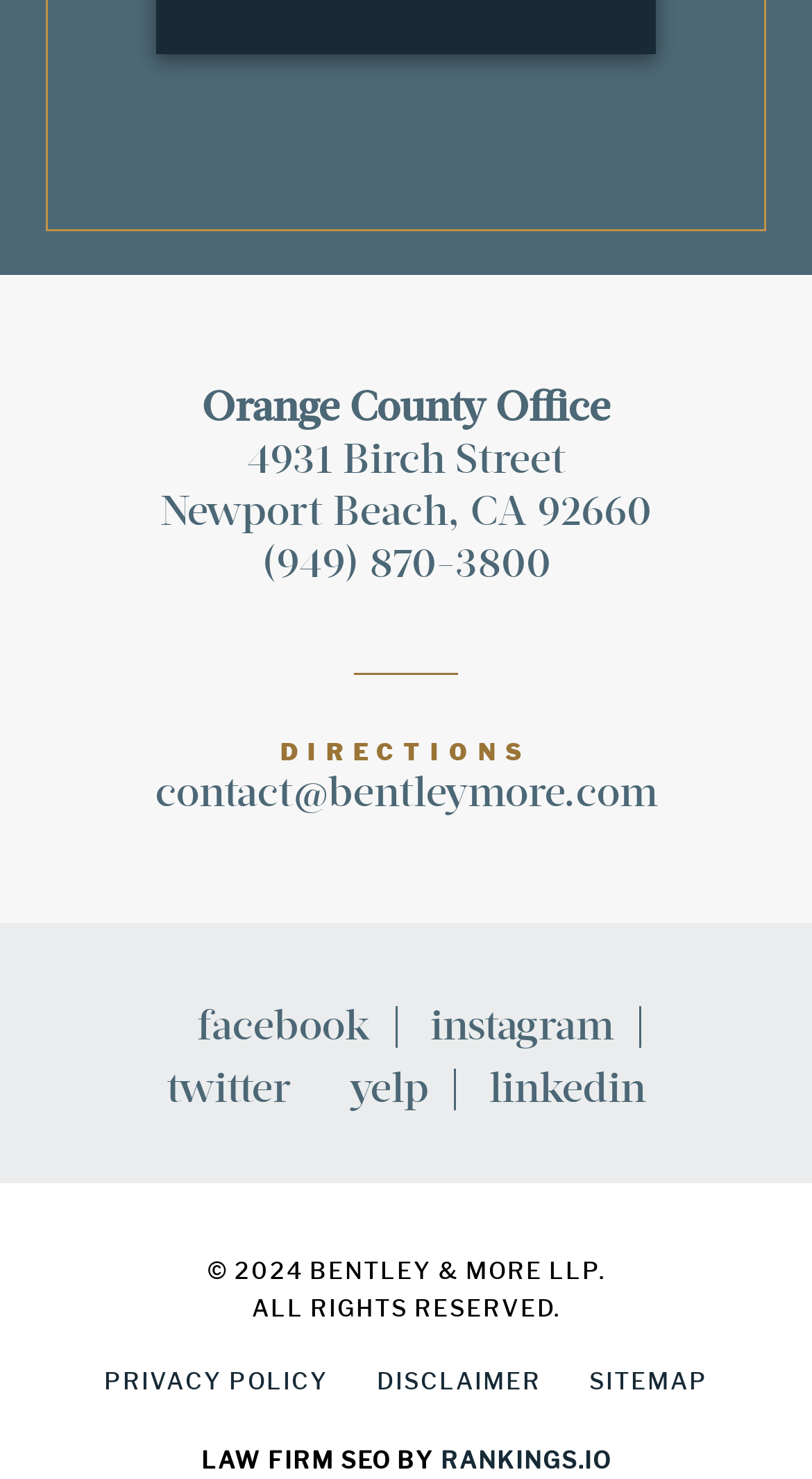Please determine the bounding box coordinates of the area that needs to be clicked to complete this task: 'call the office'. The coordinates must be four float numbers between 0 and 1, formatted as [left, top, right, bottom].

[0.051, 0.364, 0.949, 0.399]